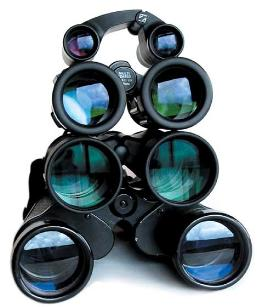What type of users are the binoculars ideal for?
Look at the webpage screenshot and answer the question with a detailed explanation.

The binoculars appear robust and ergonomically designed for comfort during extended use, making them ideal for both enthusiasts and casual observers alike, as they can be used for a variety of purposes.